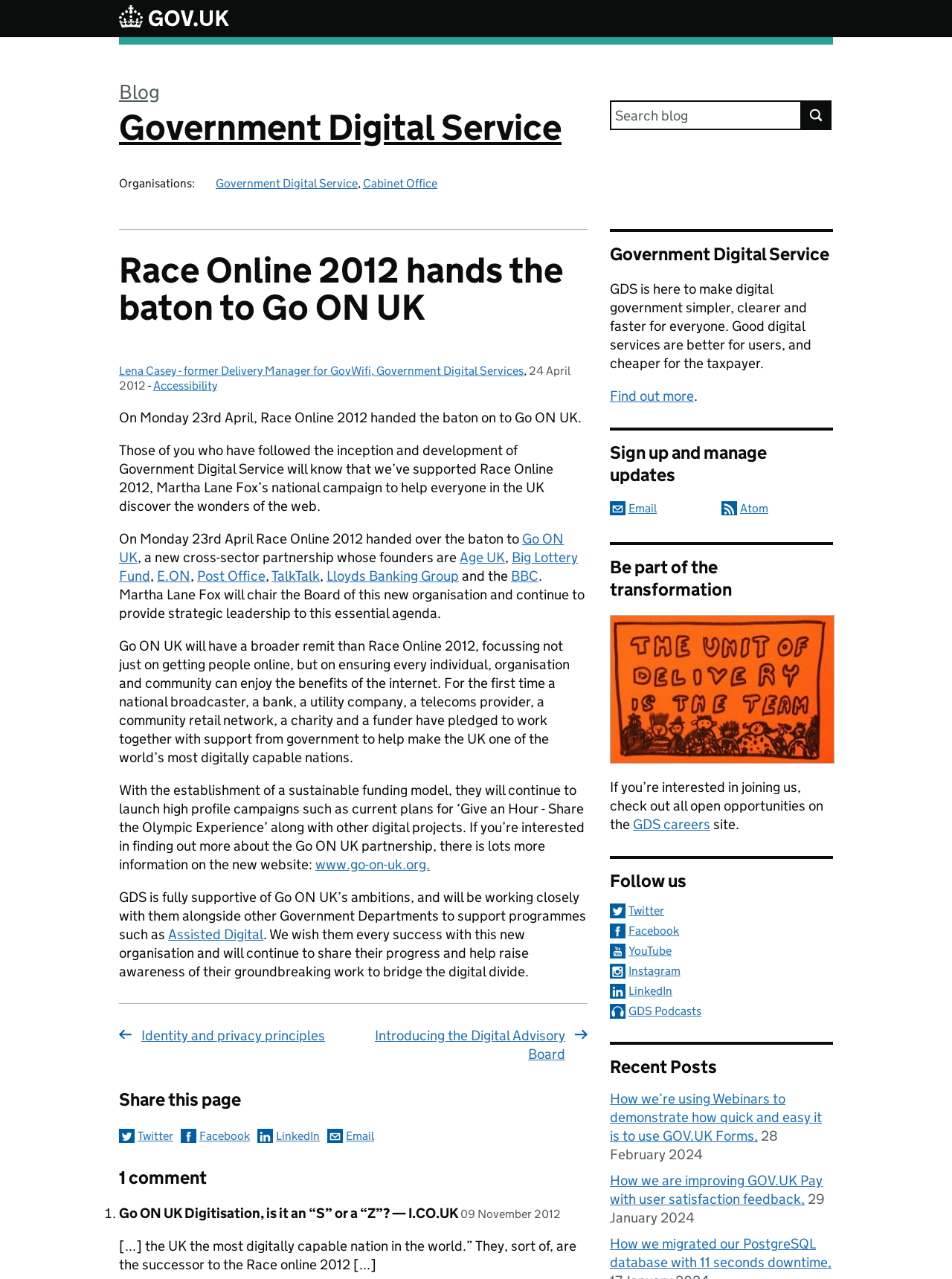Use the details in the image to answer the question thoroughly: 
What is the name of the blog?

The question can be answered by looking at the banner element with the text 'Blog Government Digital Service' which indicates the name of the blog.